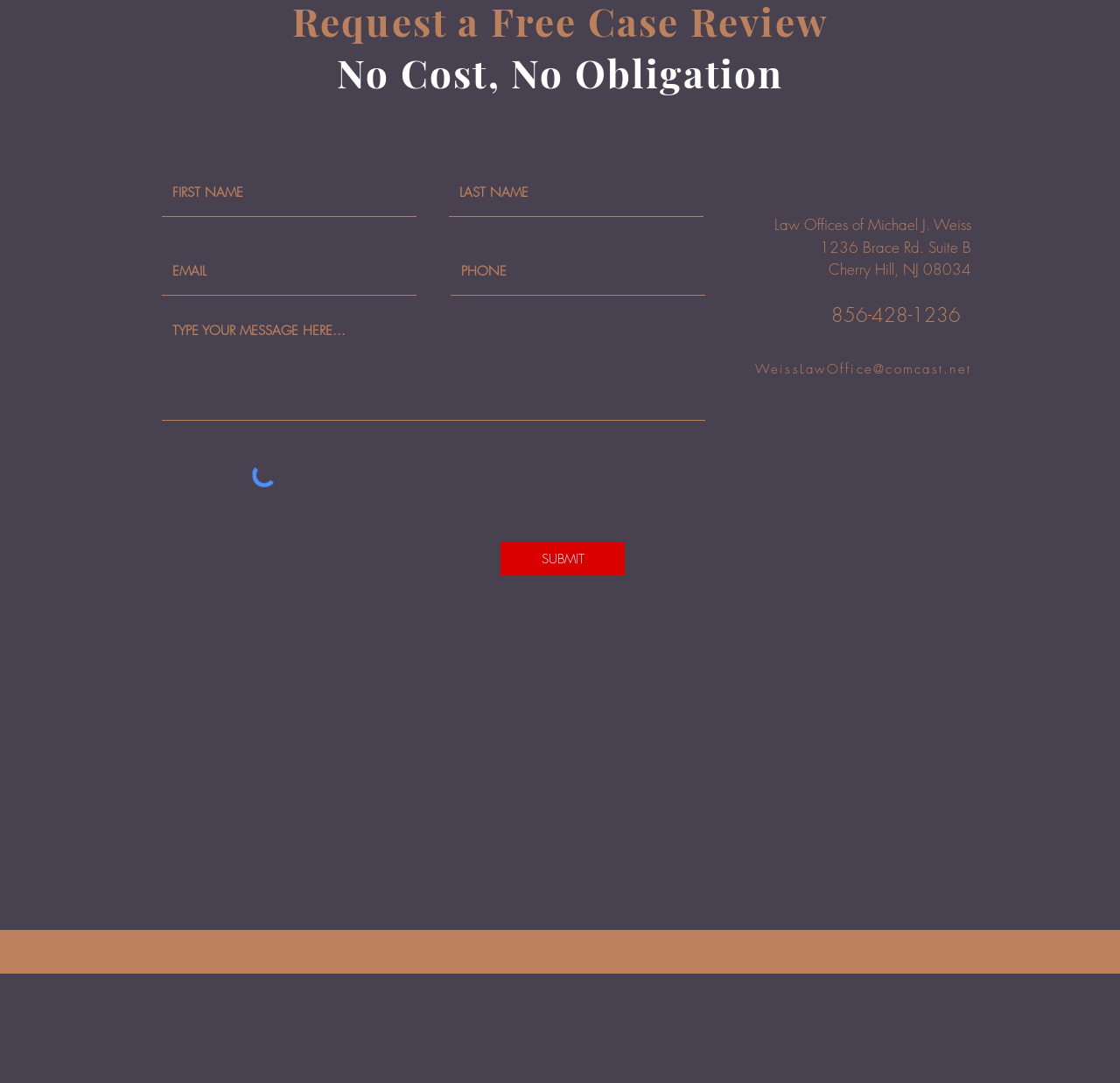Please identify the bounding box coordinates of the region to click in order to complete the task: "input email". The coordinates must be four float numbers between 0 and 1, specified as [left, top, right, bottom].

[0.145, 0.229, 0.372, 0.273]